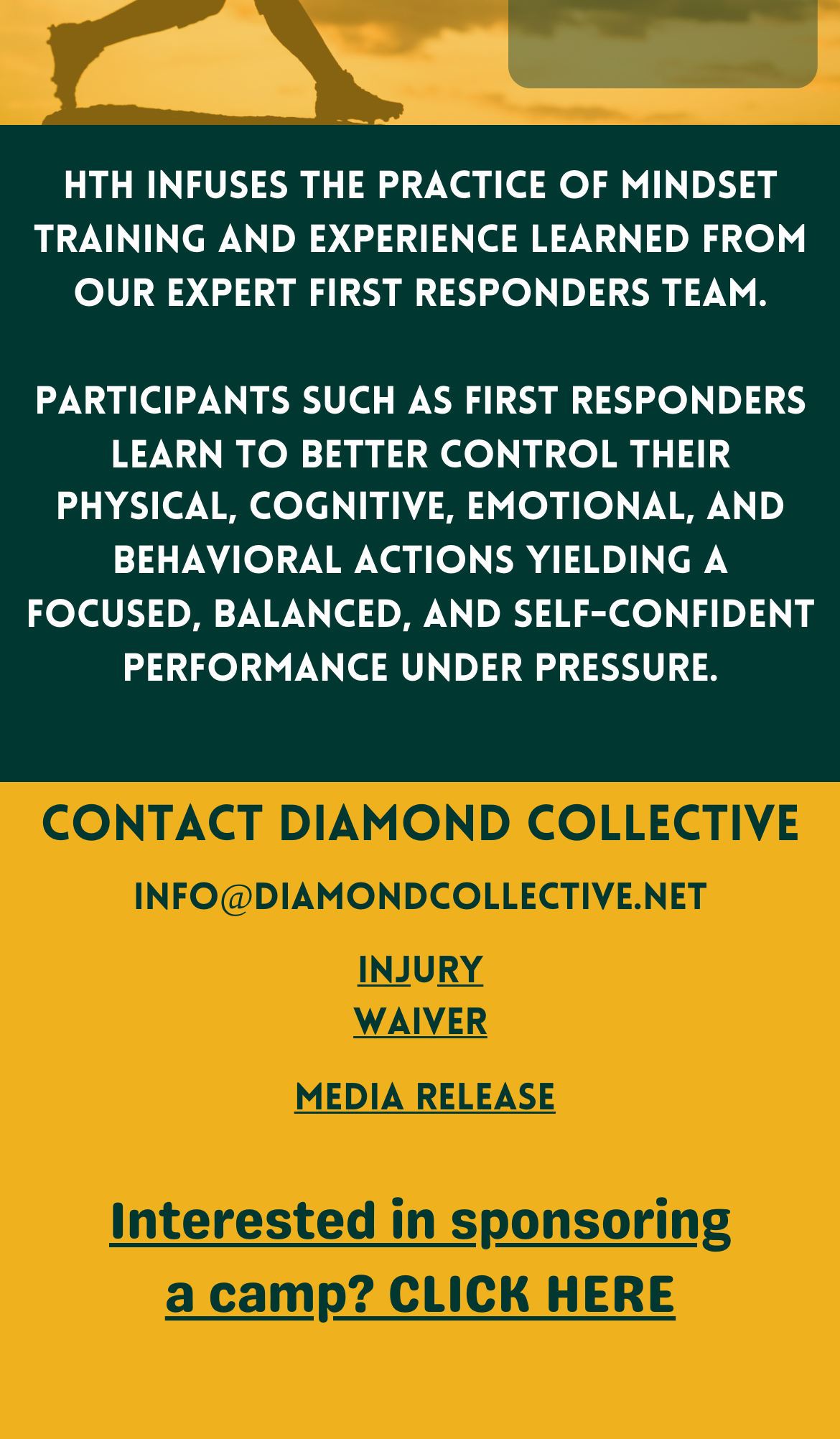What is the benefit of HTH training?
Refer to the screenshot and answer in one word or phrase.

focused performance